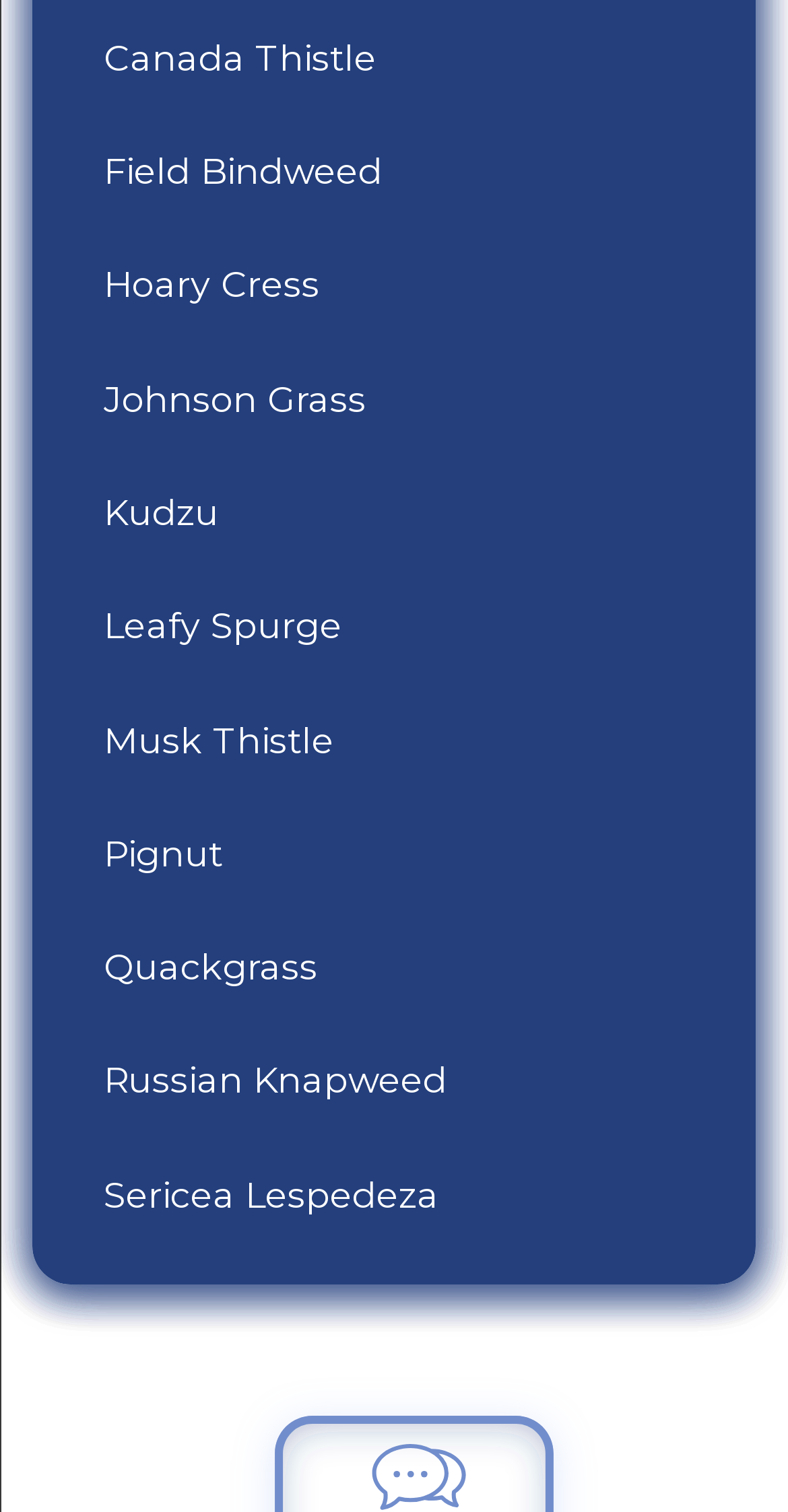Determine the bounding box coordinates for the area you should click to complete the following instruction: "explore Johnson Grass".

[0.041, 0.227, 0.959, 0.302]